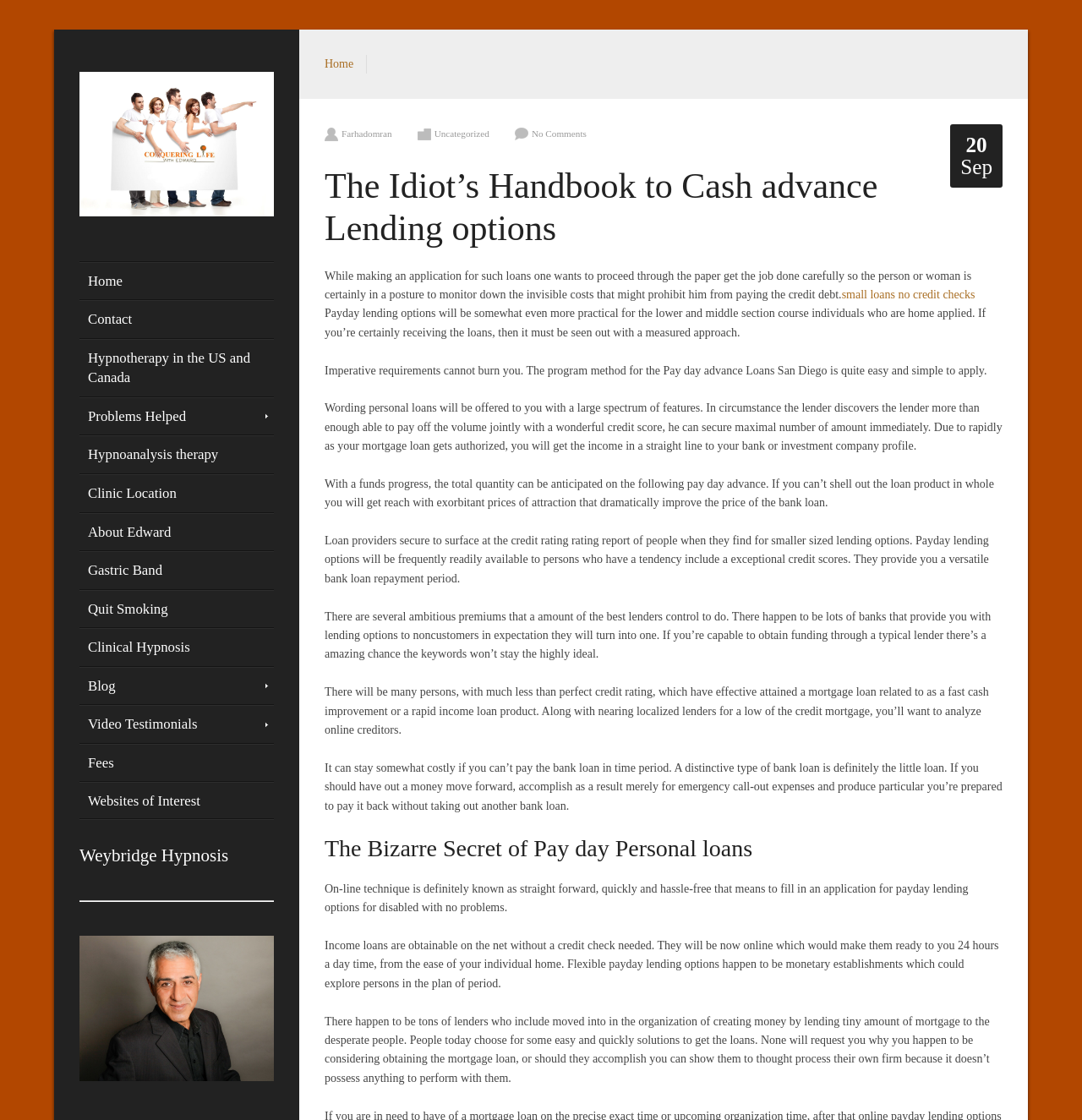What is the location of the clinic? Please answer the question using a single word or phrase based on the image.

Weybridge